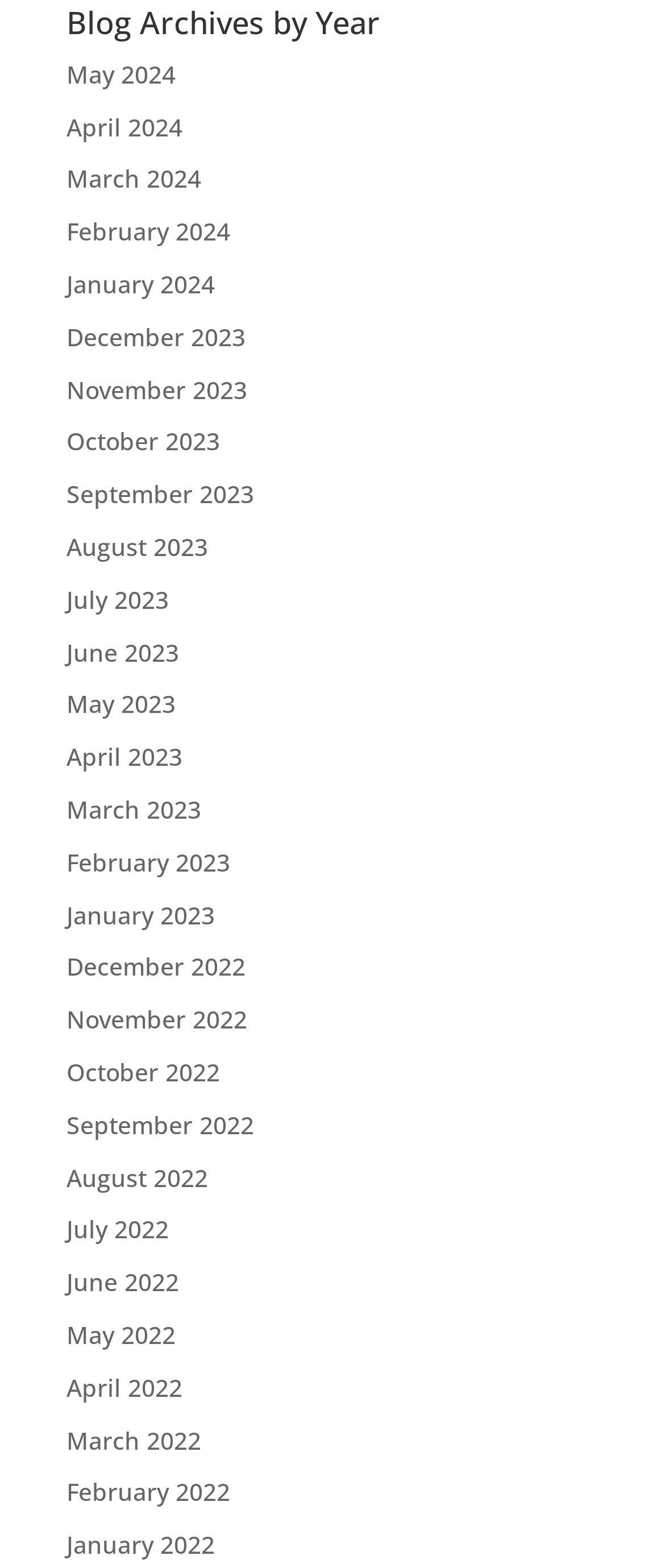How many months are listed on this webpage?
Look at the screenshot and give a one-word or phrase answer.

24